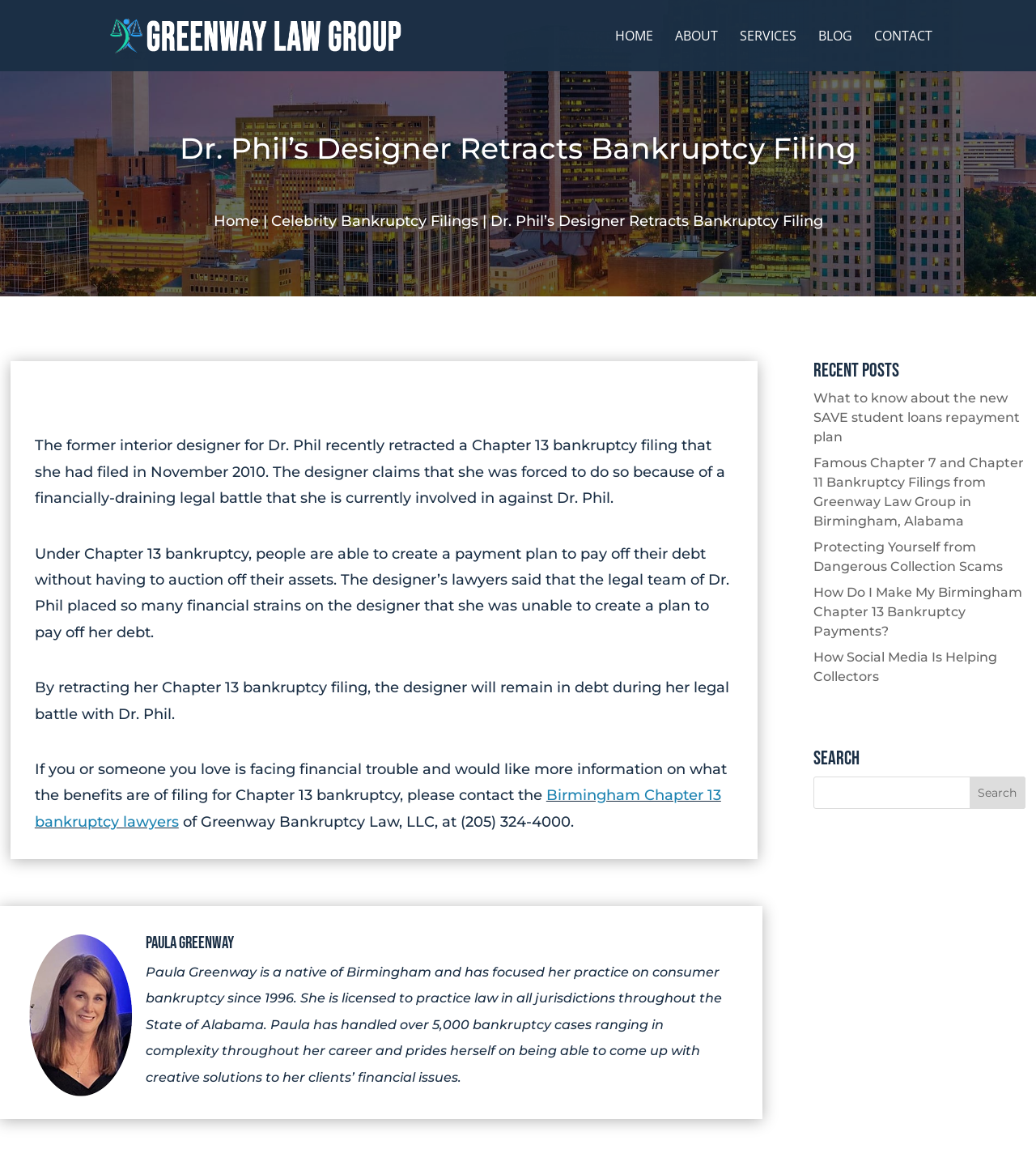What is the topic of the recent post 'What to know about the new SAVE student loans repayment plan'?
Use the screenshot to answer the question with a single word or phrase.

Student loans repayment plan